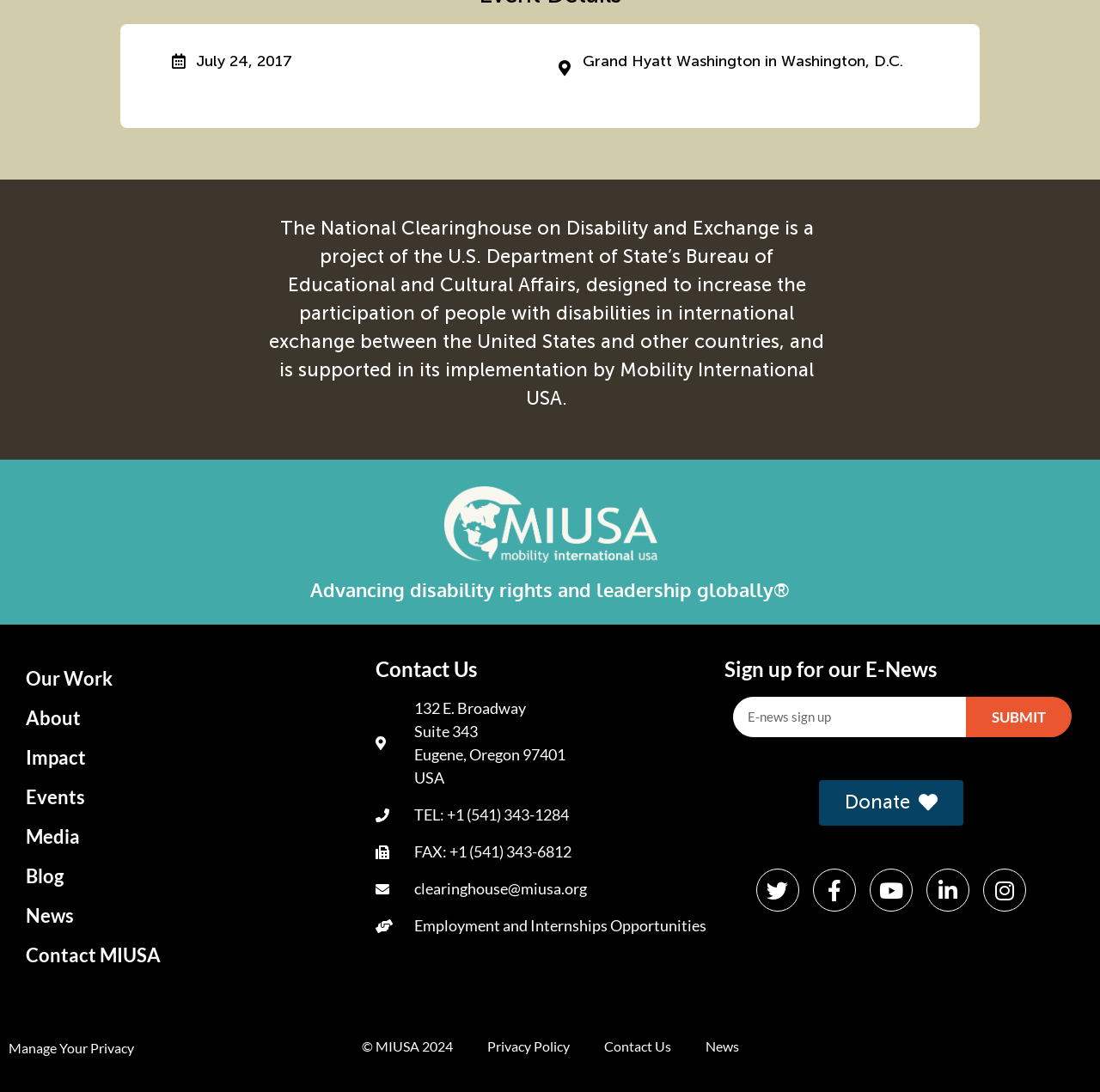Can you provide the bounding box coordinates for the element that should be clicked to implement the instruction: "Enter email address for E-news sign up"?

[0.666, 0.638, 0.878, 0.675]